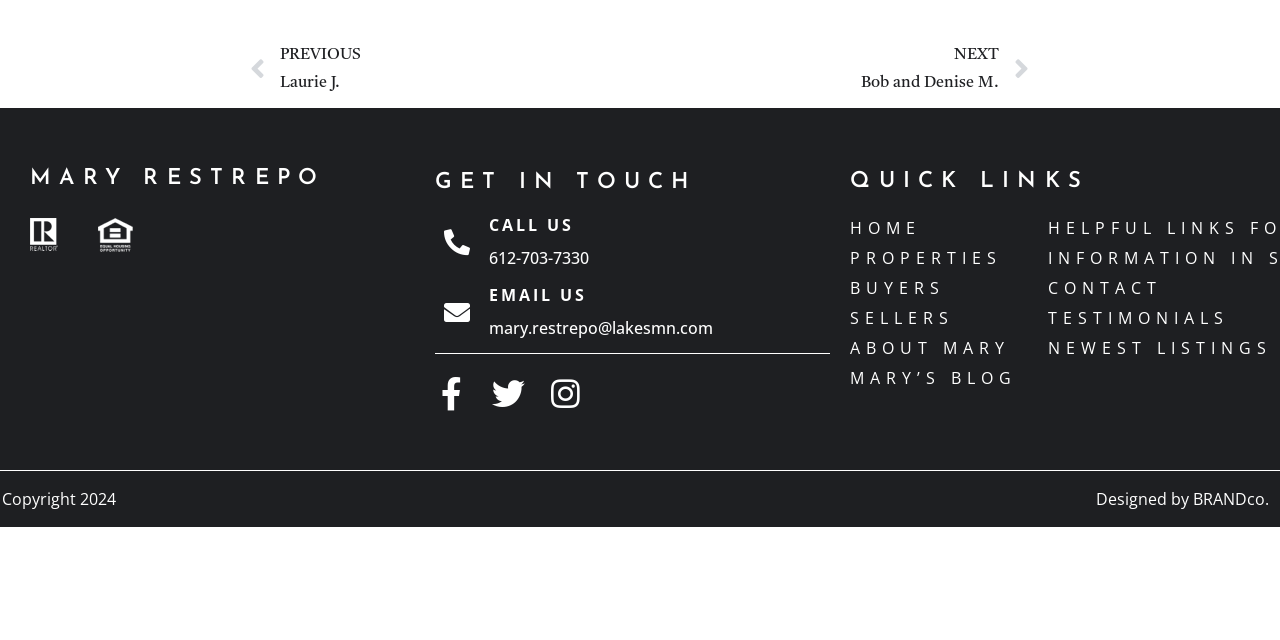Provide the bounding box coordinates of the HTML element this sentence describes: "Home". The bounding box coordinates consist of four float numbers between 0 and 1, i.e., [left, top, right, bottom].

[0.664, 0.333, 0.819, 0.379]